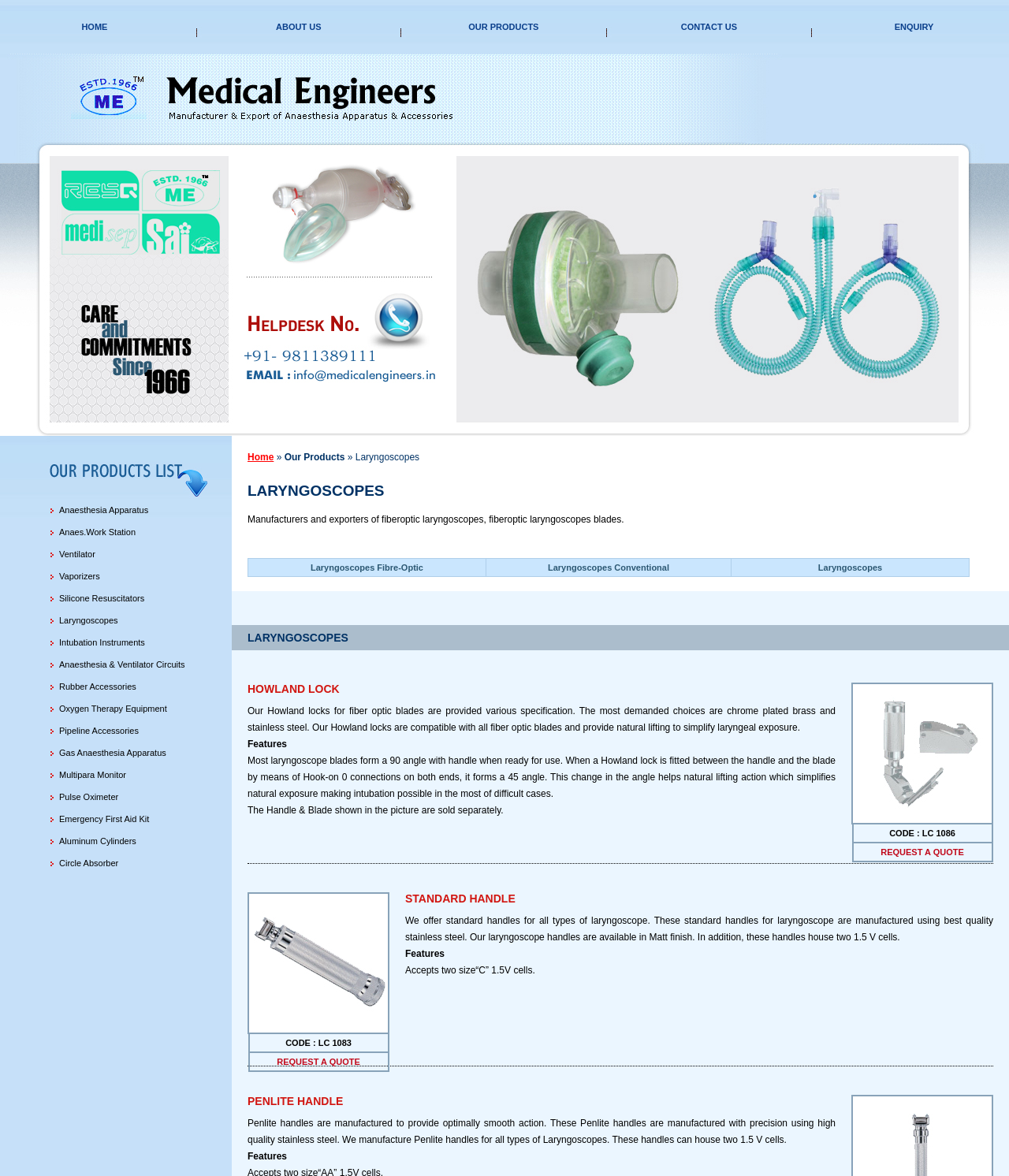Bounding box coordinates are to be given in the format (top-left x, top-left y, bottom-right x, bottom-right y). All values must be floating point numbers between 0 and 1. Provide the bounding box coordinate for the UI element described as: Pulse Oximeter

[0.059, 0.674, 0.117, 0.682]